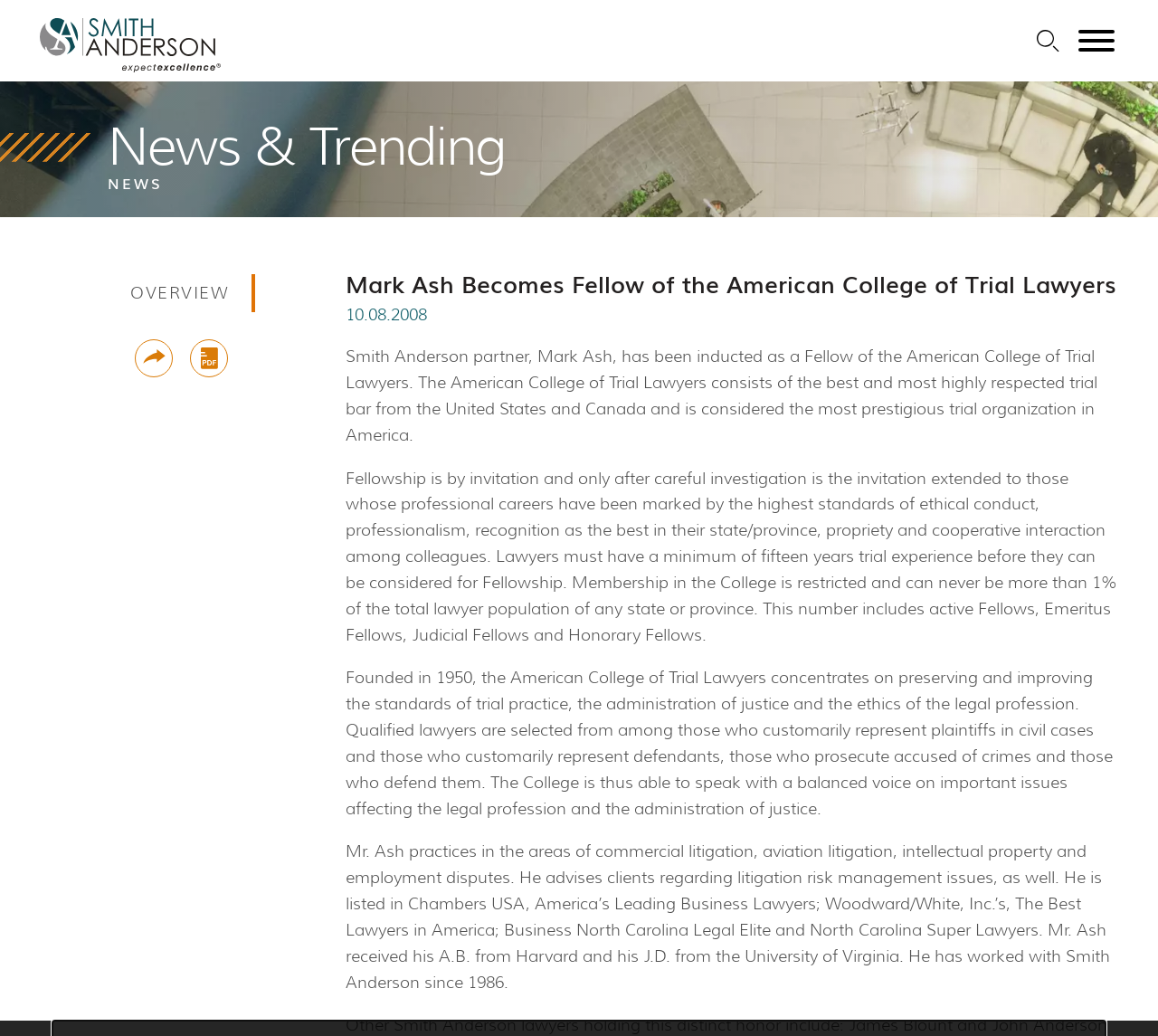Describe all the visual and textual components of the webpage comprehensively.

The webpage is about Mark Ash, a partner at Smith Anderson, who has been inducted as a Fellow of the American College of Trial Lawyers. At the top left corner, there is a Smith Anderson logo, which is an image linked to the company's website. 

Below the logo, there are several navigation links, including "Main Content", "Main Menu", and "Search", which is accompanied by a search icon. On the top right corner, there is a "Menu" button that controls the main navigation.

The main content of the webpage is divided into two sections. On the left side, there is a "News & Trending" section with a heading "NEWS". On the right side, there is a detailed article about Mark Ash's achievement, with a heading that matches the webpage's title. The article is accompanied by a timestamp, "10.08.2008".

The article describes Mark Ash's induction into the American College of Trial Lawyers, a prestigious trial organization in America. It explains the criteria for fellowship, including a minimum of 15 years of trial experience and a reputation for high ethical standards. The article also provides information about the organization's history, mission, and membership.

Below the article, there are several links, including "OVERVIEW", "Share", and "Print PDF", which are accompanied by icons. The "Share" button is located near the top right corner of the article, while the "Print PDF" link is located below it.